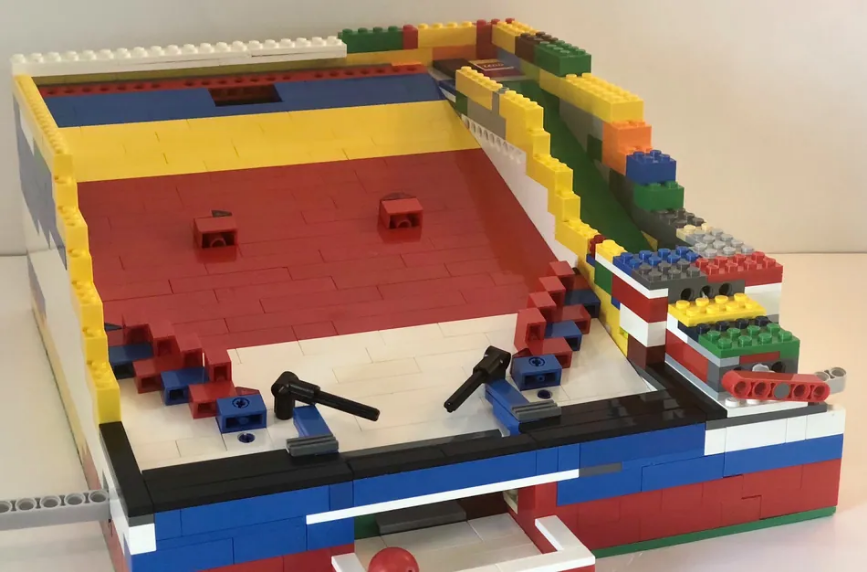Respond to the following query with just one word or a short phrase: 
What shape are the bricks used to form the ramp and housing?

Rectangular and square